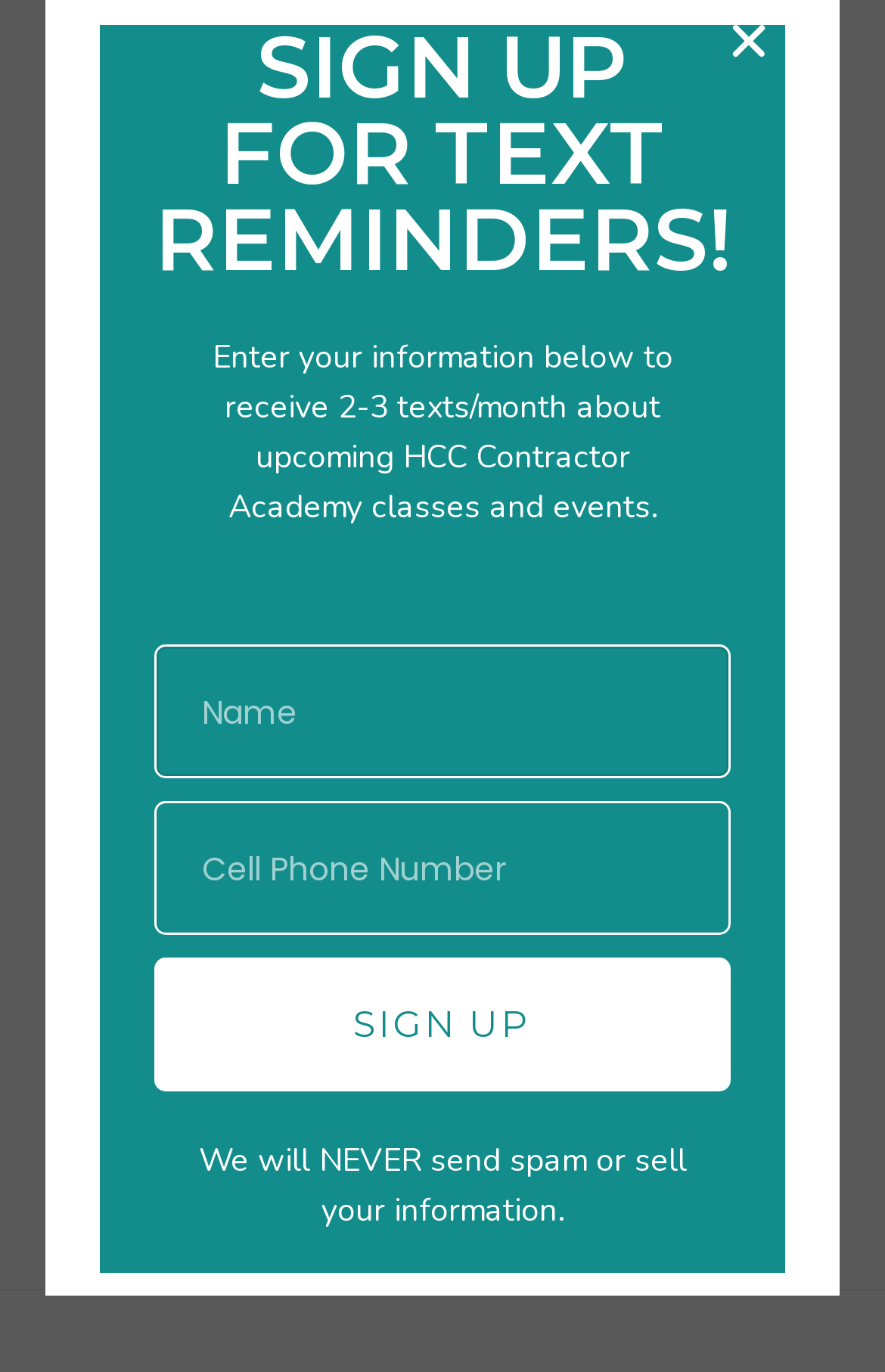What is the position of the 'SIGN UP FOR TEXT REMINDERS!' heading? Analyze the screenshot and reply with just one word or a short phrase.

Top-left